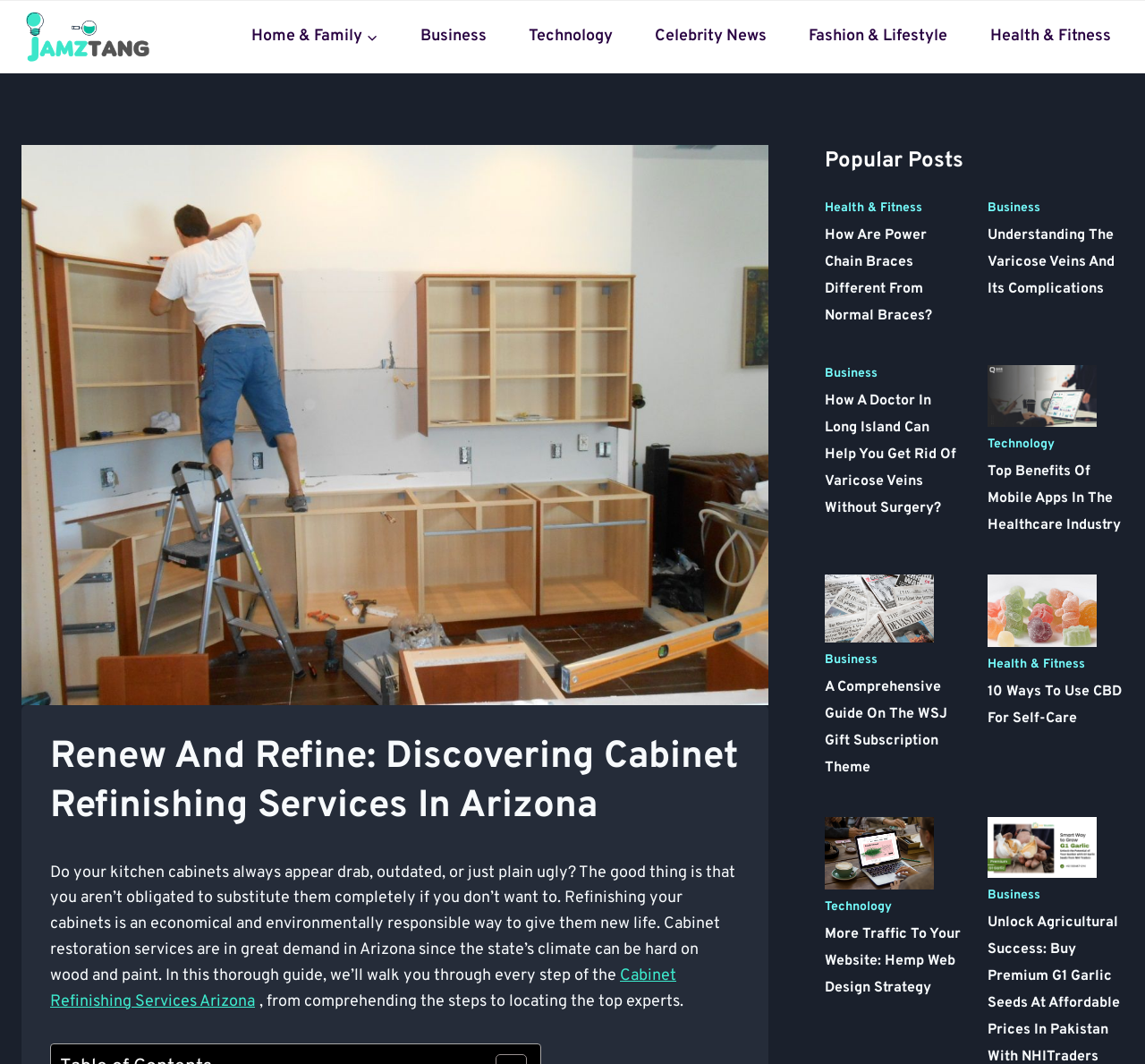Specify the bounding box coordinates of the area that needs to be clicked to achieve the following instruction: "Explore the 'Benefits of Mobile Apps' article".

[0.862, 0.343, 0.958, 0.401]